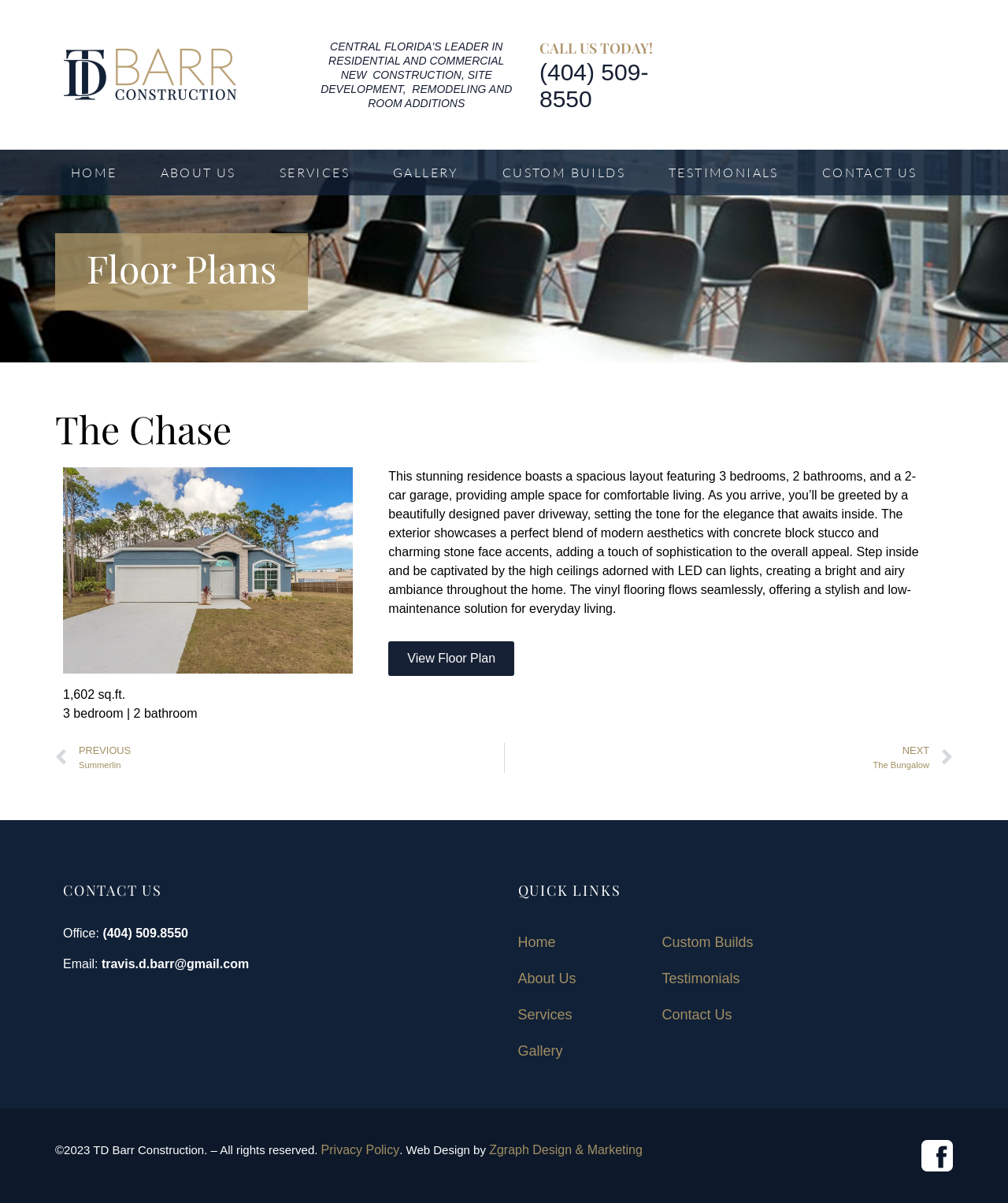Determine the bounding box coordinates of the section to be clicked to follow the instruction: "Call us today". The coordinates should be given as four float numbers between 0 and 1, formatted as [left, top, right, bottom].

[0.535, 0.049, 0.643, 0.093]